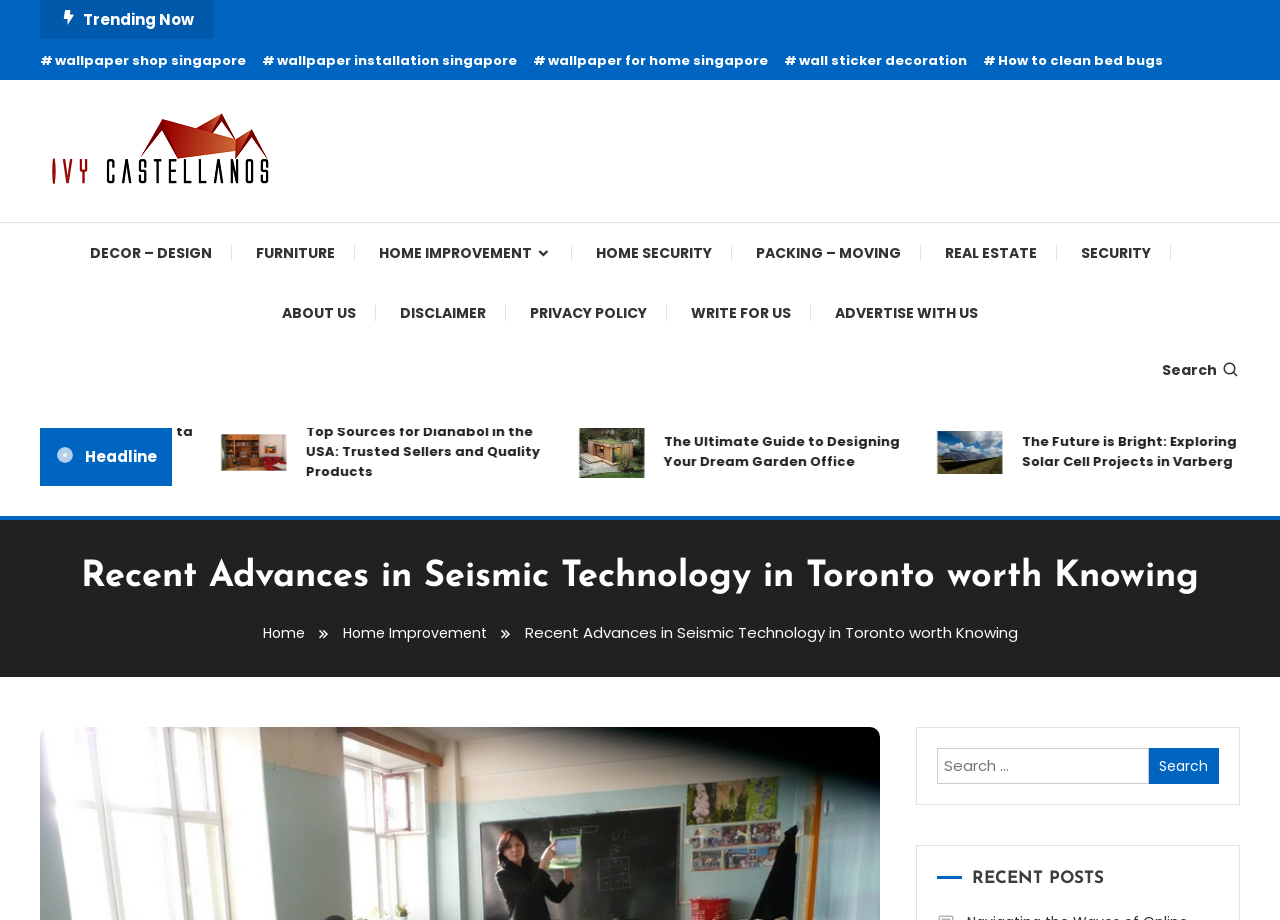What is the author's name?
Answer the question with as much detail as you can, using the image as a reference.

I found the author's name by looking at the link with the text 'Ivy Castellanos' at the top of the webpage, which is accompanied by an image of the author.